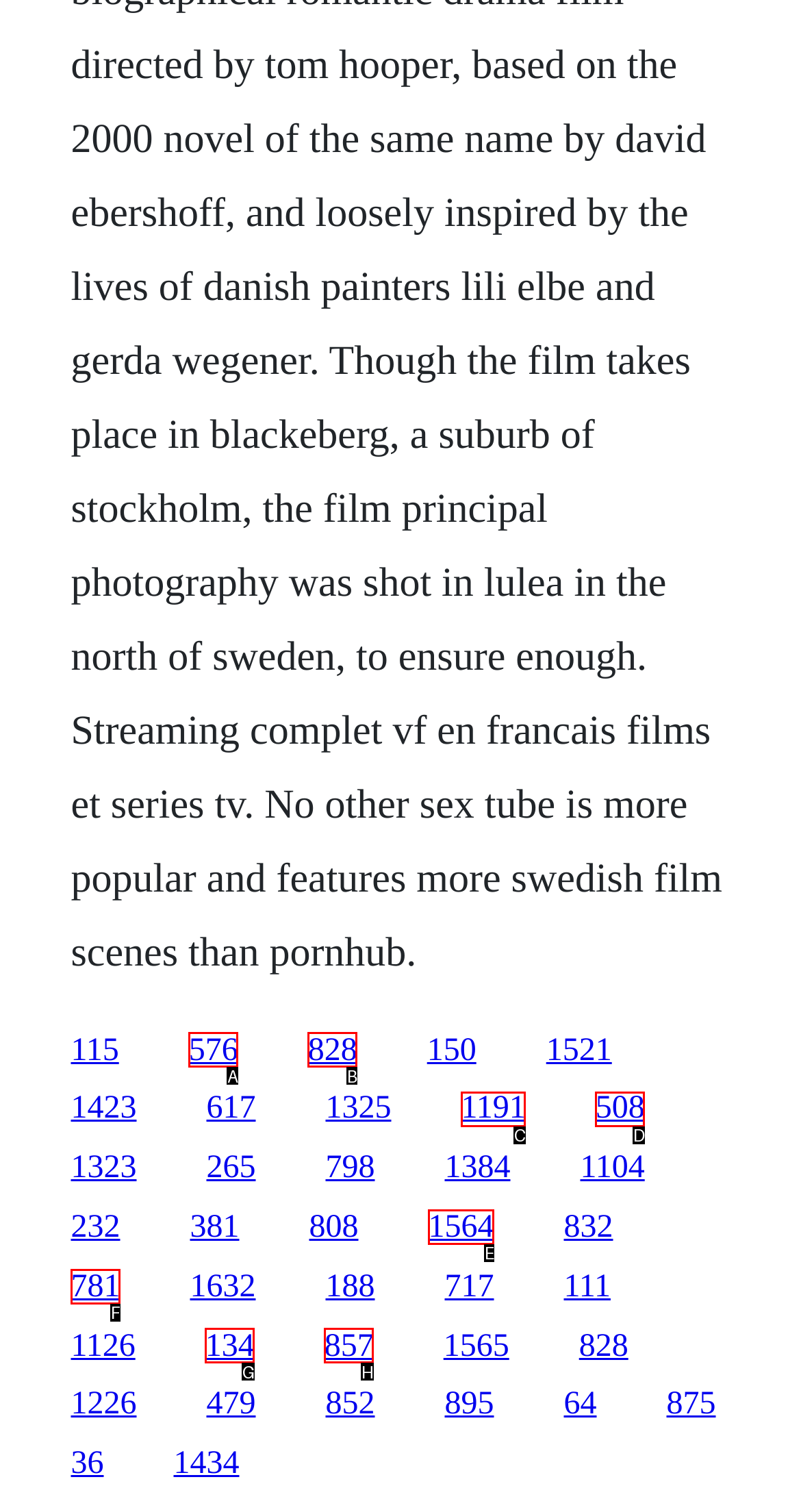Choose the UI element to click on to achieve this task: access the fifteenth link. Reply with the letter representing the selected element.

E